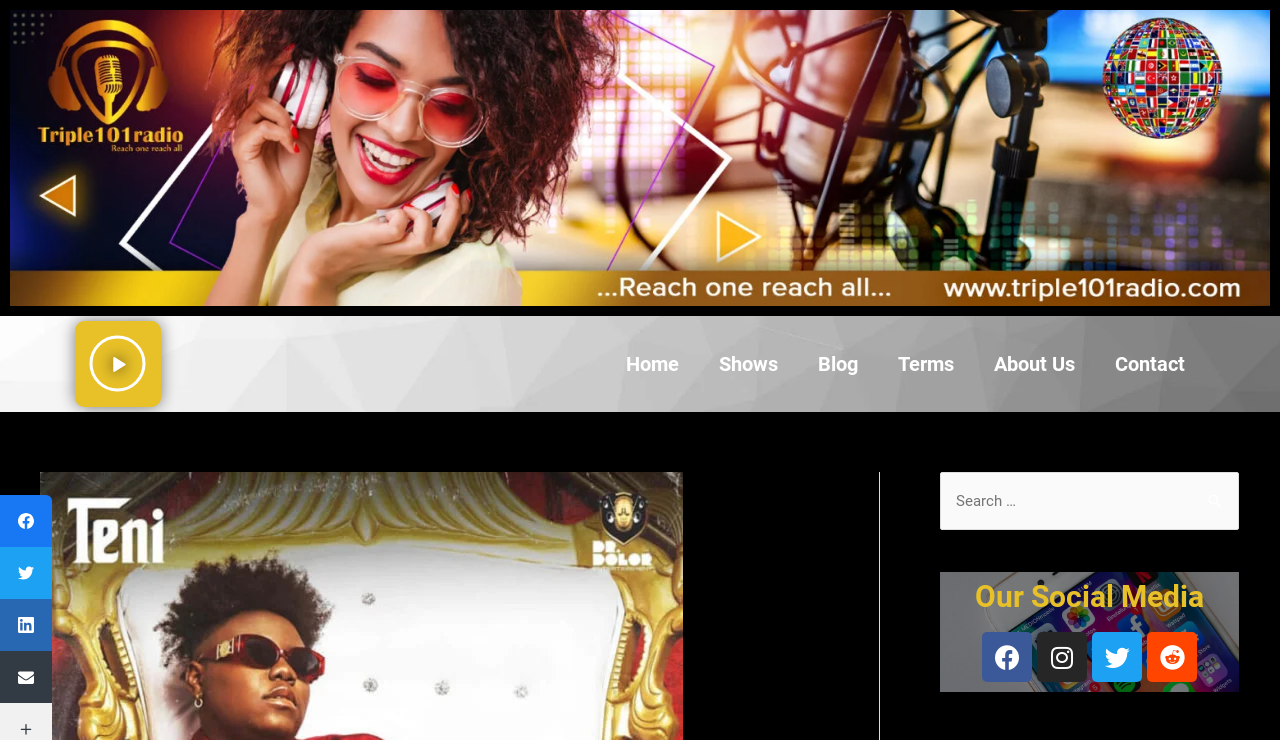Locate the bounding box coordinates of the element that should be clicked to execute the following instruction: "Go to Home page".

[0.473, 0.461, 0.546, 0.523]